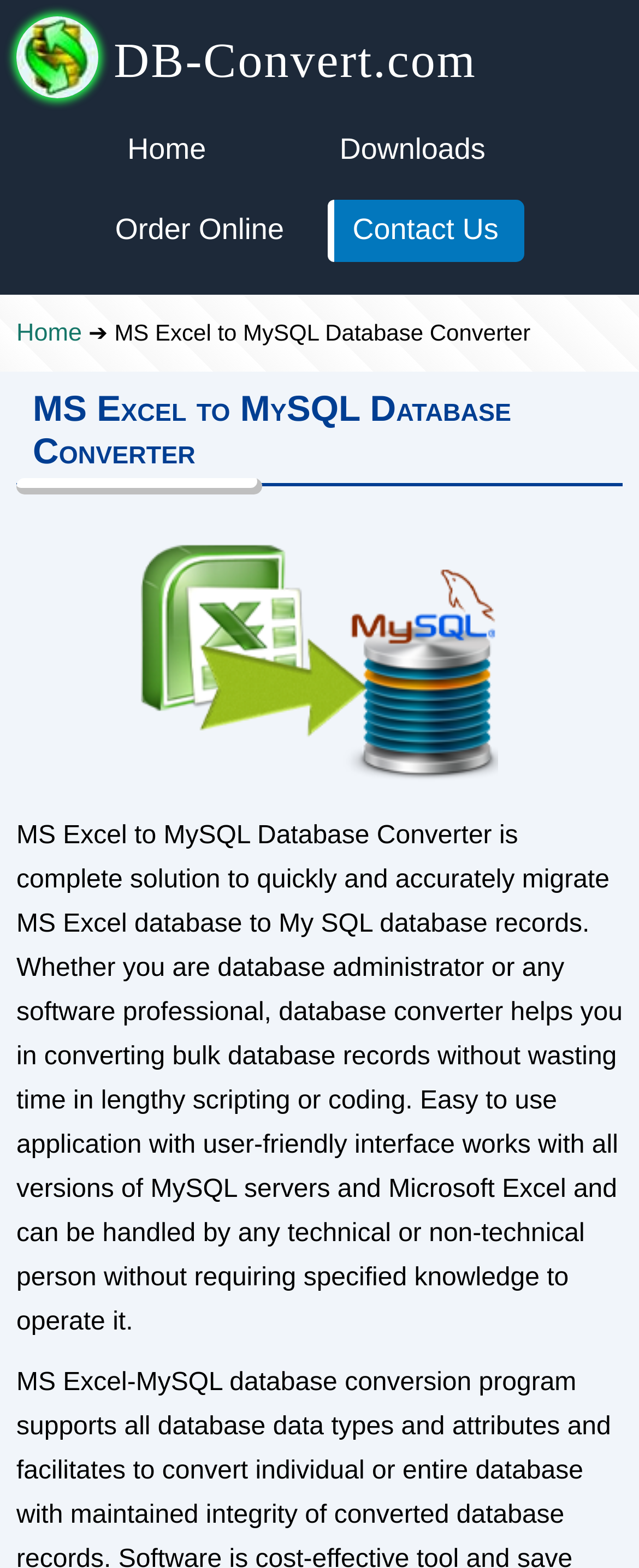Identify the primary heading of the webpage and provide its text.

MS Excel to MySQL Database Converter